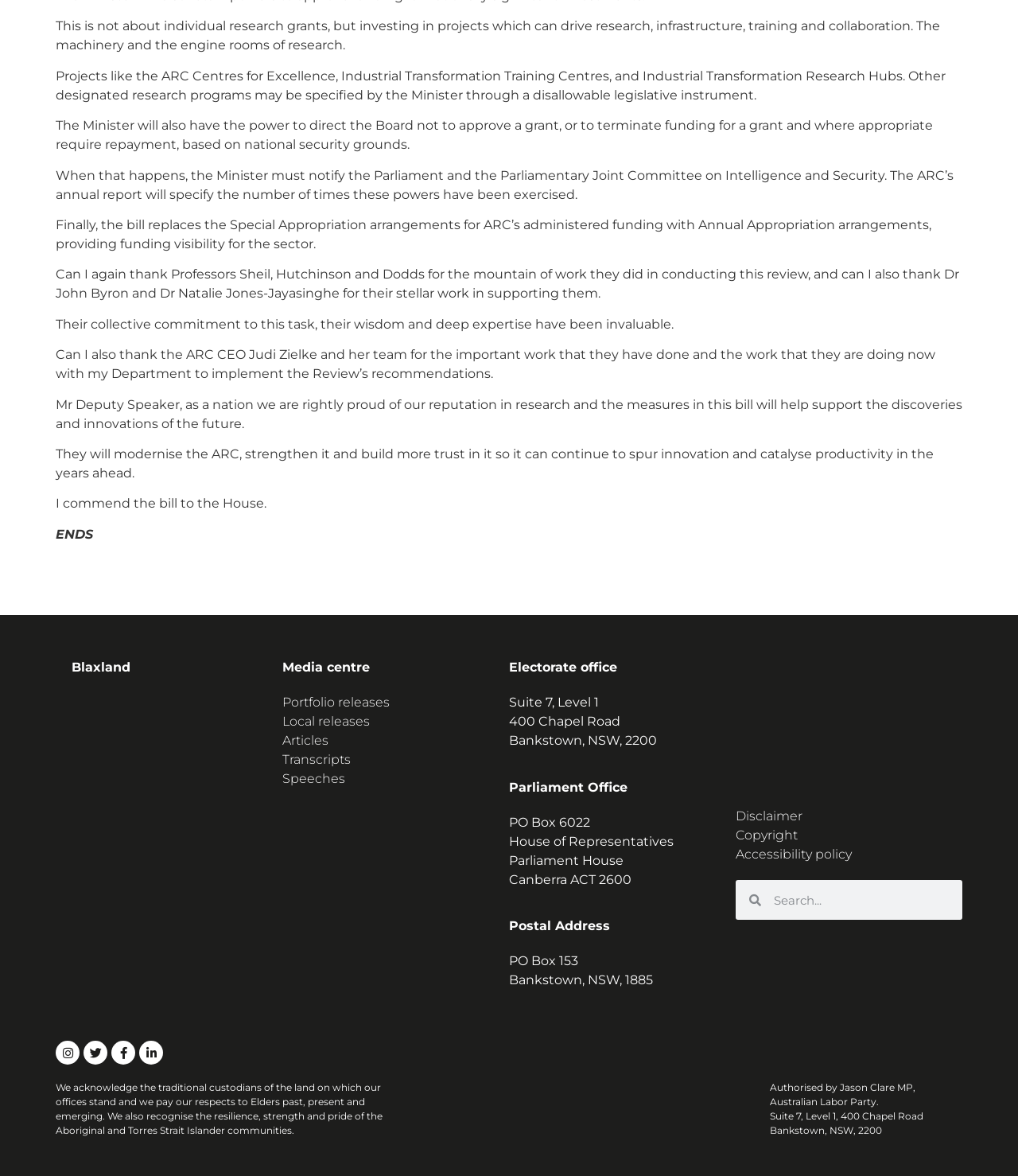Given the description: "Accessibility policy", determine the bounding box coordinates of the UI element. The coordinates should be formatted as four float numbers between 0 and 1, [left, top, right, bottom].

[0.723, 0.719, 0.945, 0.735]